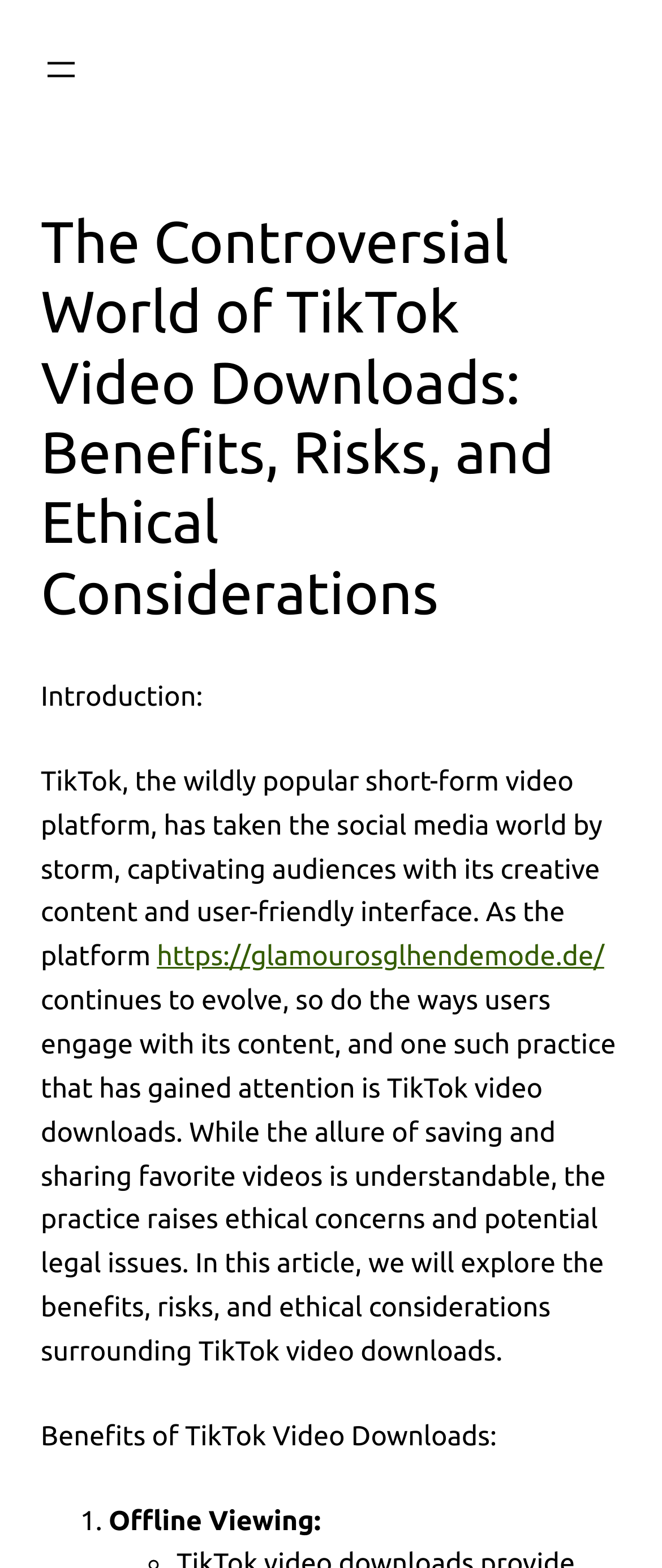Locate the primary heading on the webpage and return its text.

The Controversial World of TikTok Video Downloads: Benefits, Risks, and Ethical Considerations